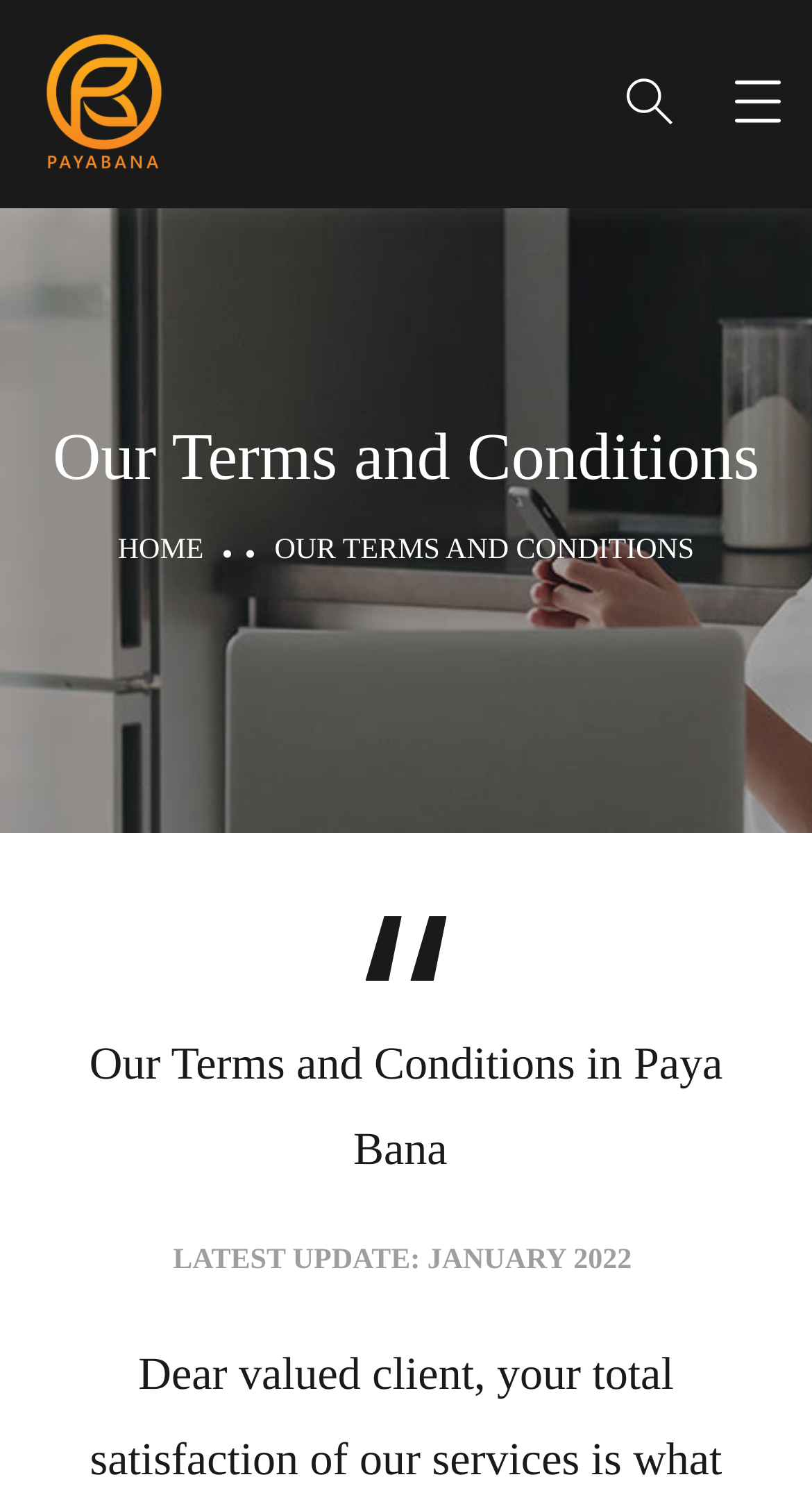Identify and provide the main heading of the webpage.

Our Terms and Conditions